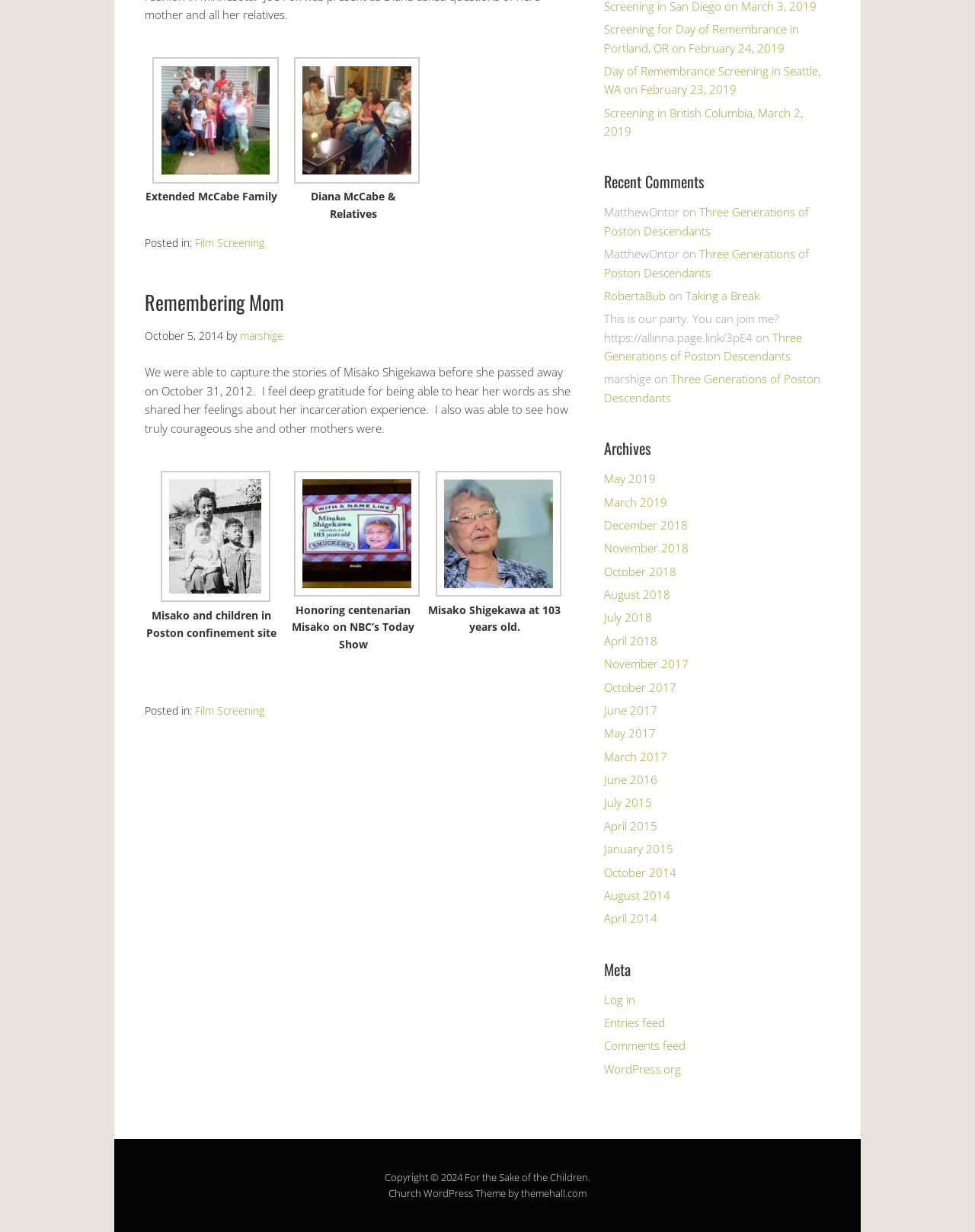How many images are there in the article?
Refer to the image and give a detailed response to the question.

There are four images in the article, each located in a description list term element with a link and an image element.